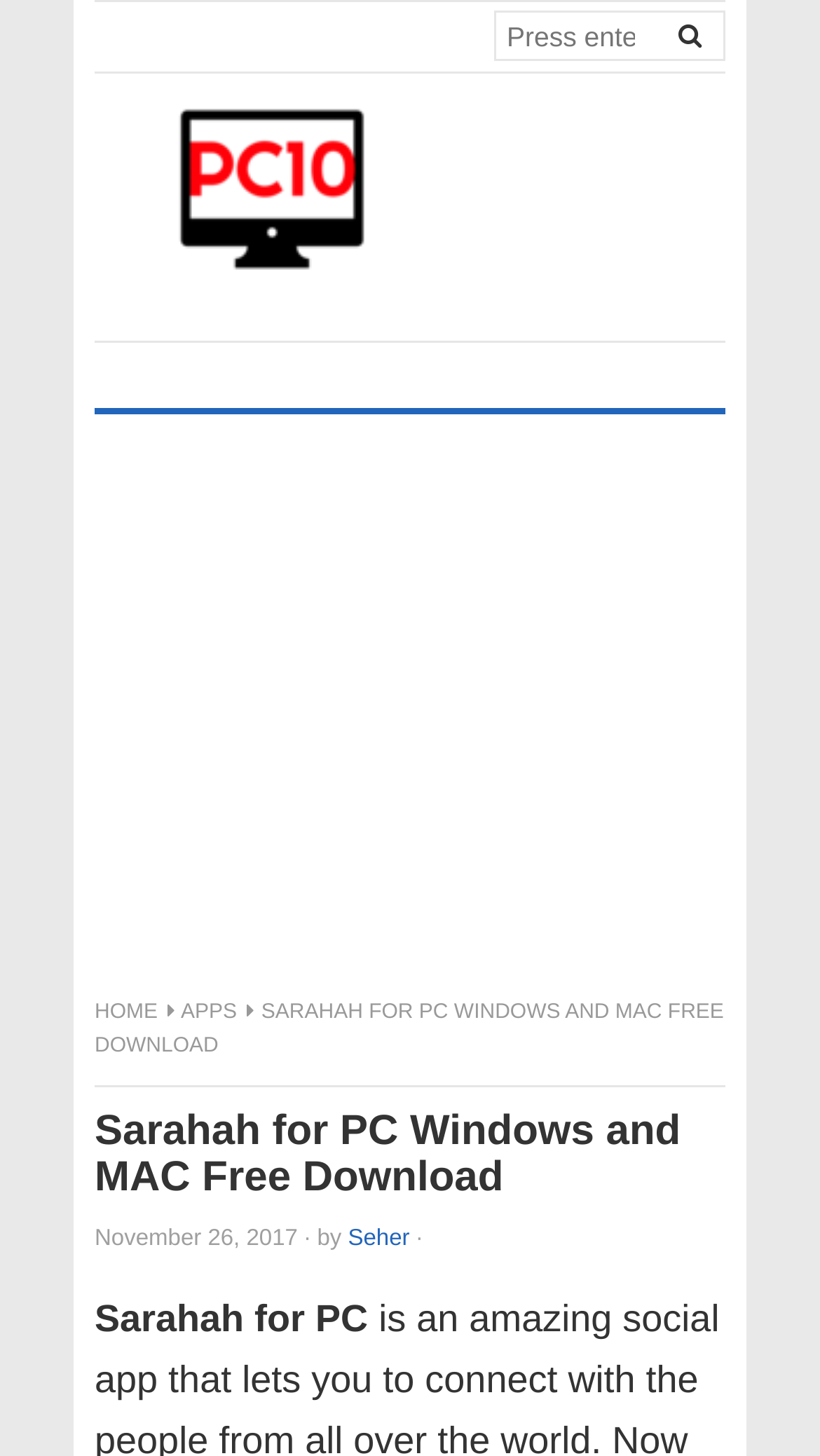Extract the main title from the webpage and generate its text.

Sarahah for PC Windows and MAC Free Download